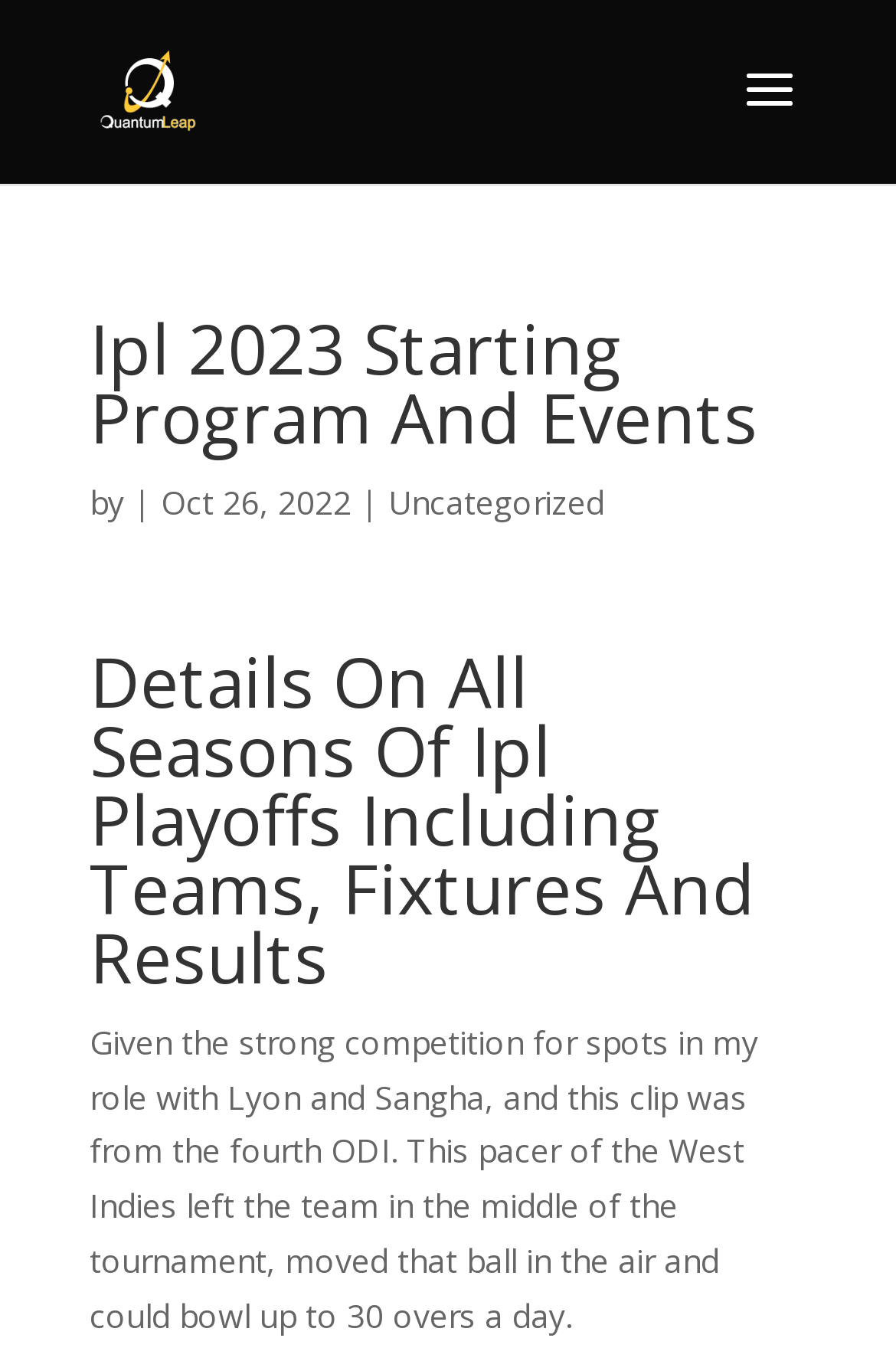Who is the author of the article?
Respond to the question with a single word or phrase according to the image.

Not specified